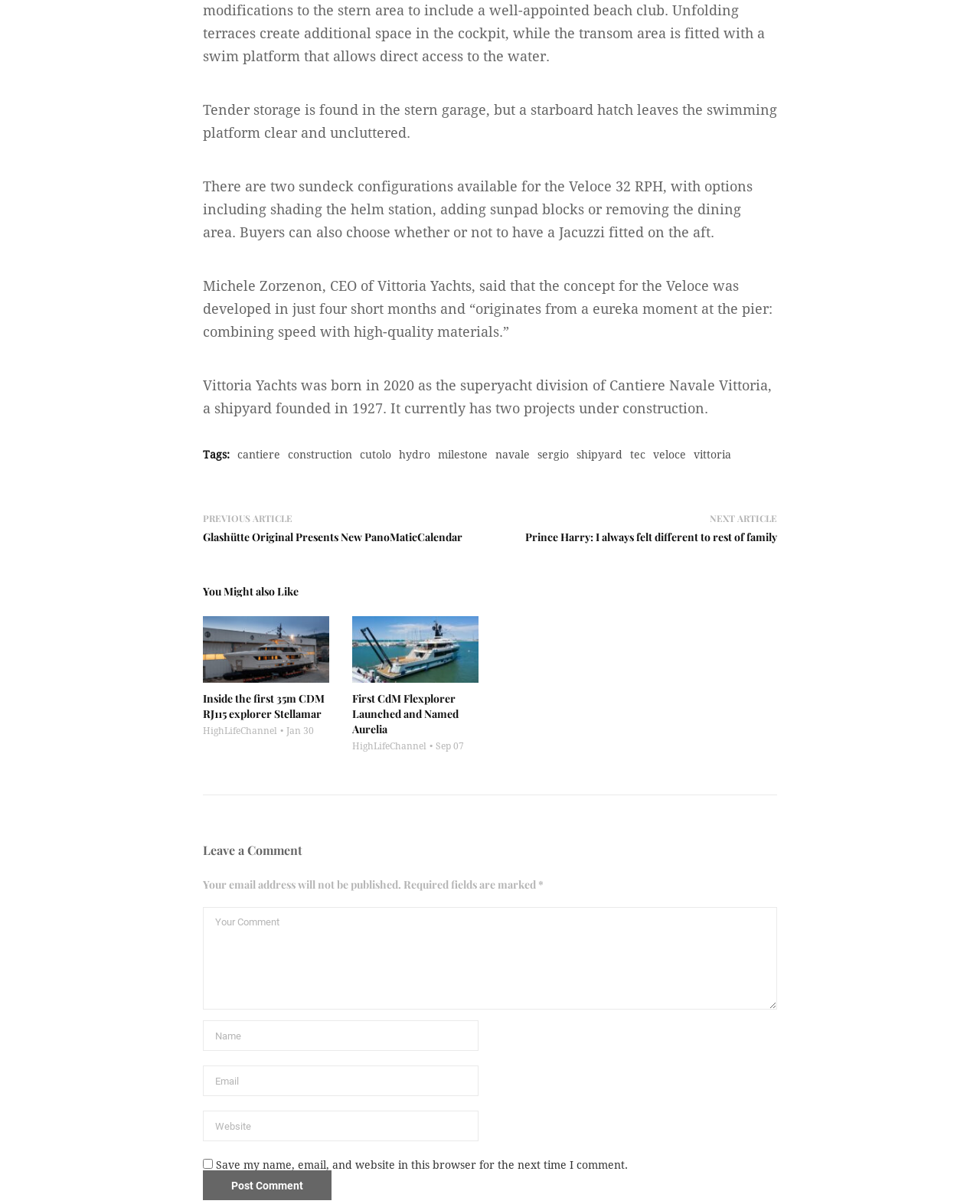How many links are there in the 'Tags' section?
Please respond to the question thoroughly and include all relevant details.

I counted the number of link elements in the 'Tags' section, starting from 'cantiere' to 'vittoria', and found that there are 9 links in total.